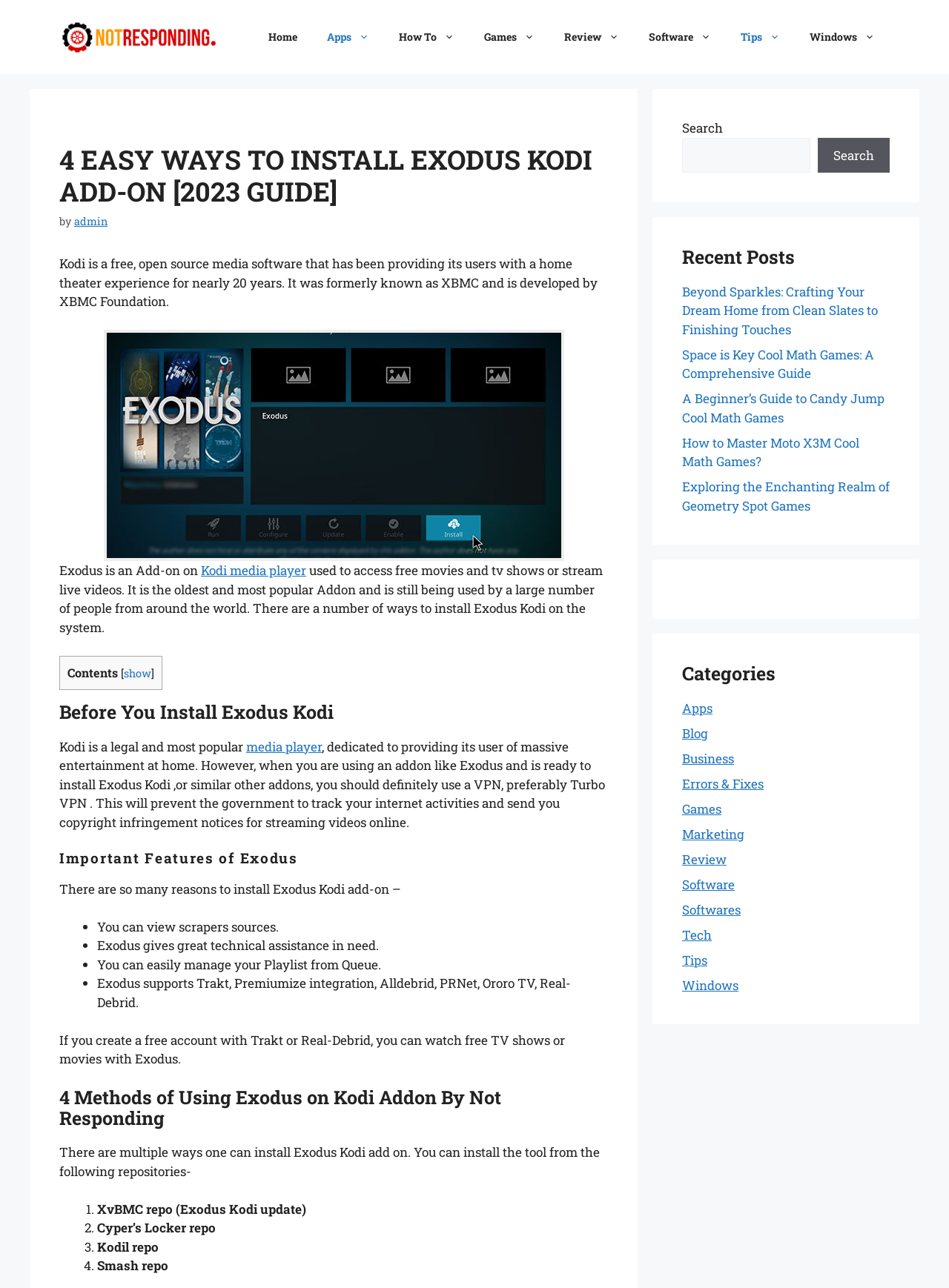Please determine the bounding box coordinates, formatted as (top-left x, top-left y, bottom-right x, bottom-right y), with all values as floating point numbers between 0 and 1. Identify the bounding box of the region described as: Visit

None